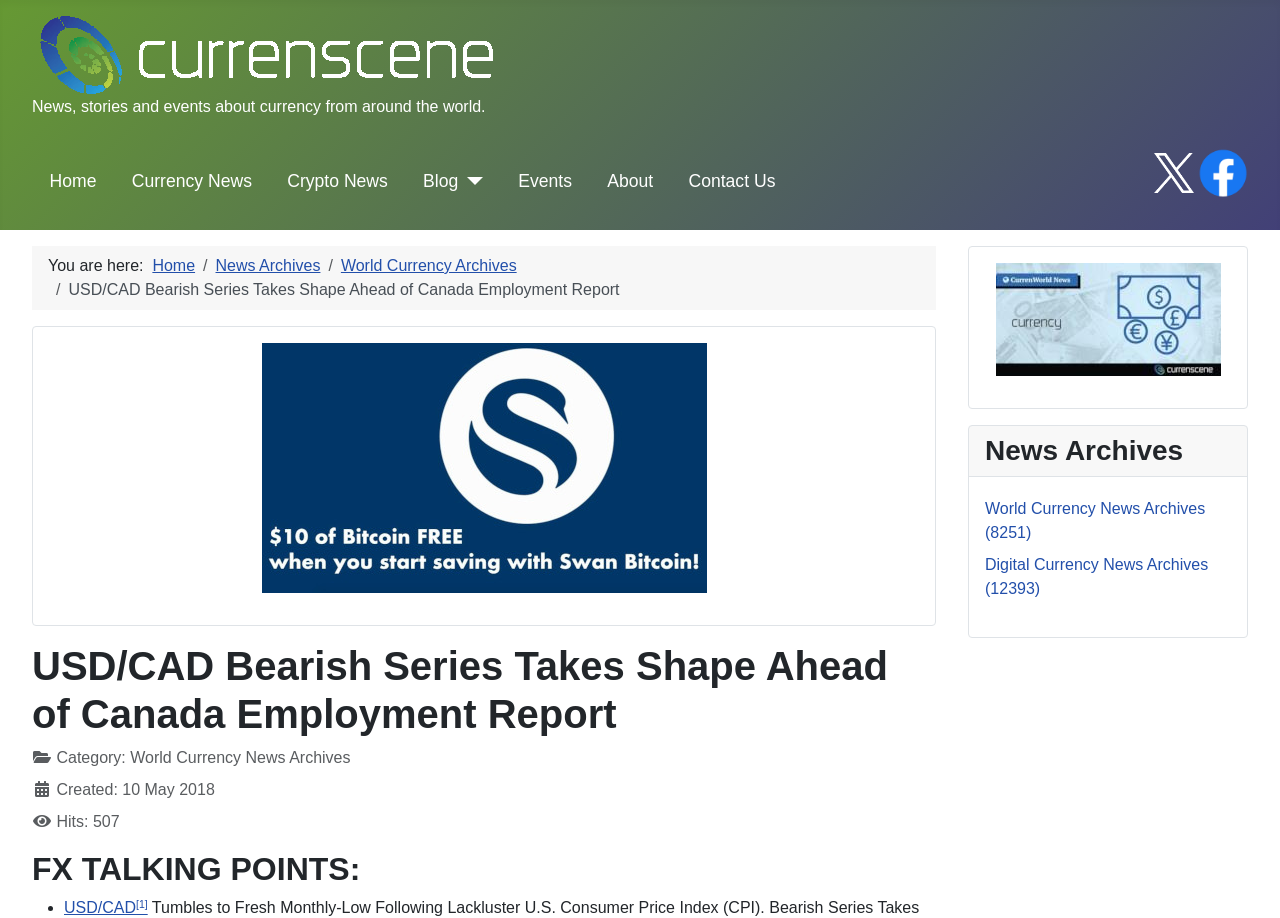Please give a succinct answer using a single word or phrase:
What is the name of the website?

Currency Scene